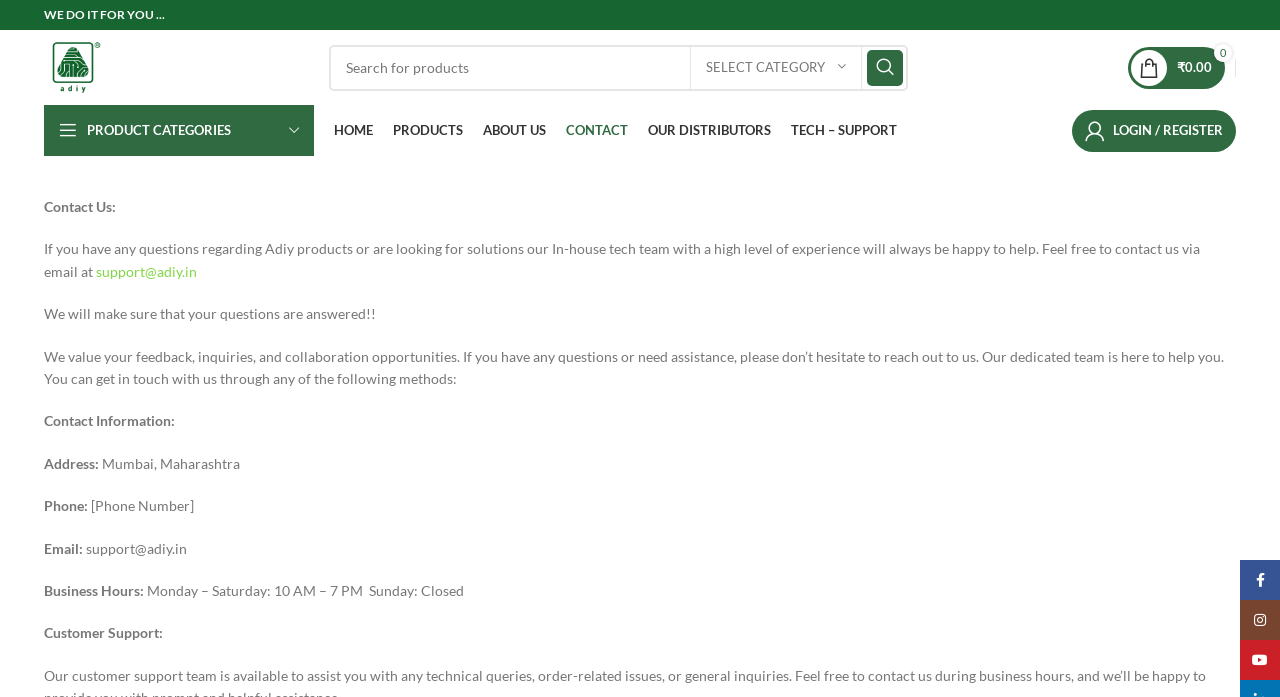Determine the bounding box coordinates for the clickable element to execute this instruction: "Login or register". Provide the coordinates as four float numbers between 0 and 1, i.e., [left, top, right, bottom].

[0.83, 0.159, 0.973, 0.216]